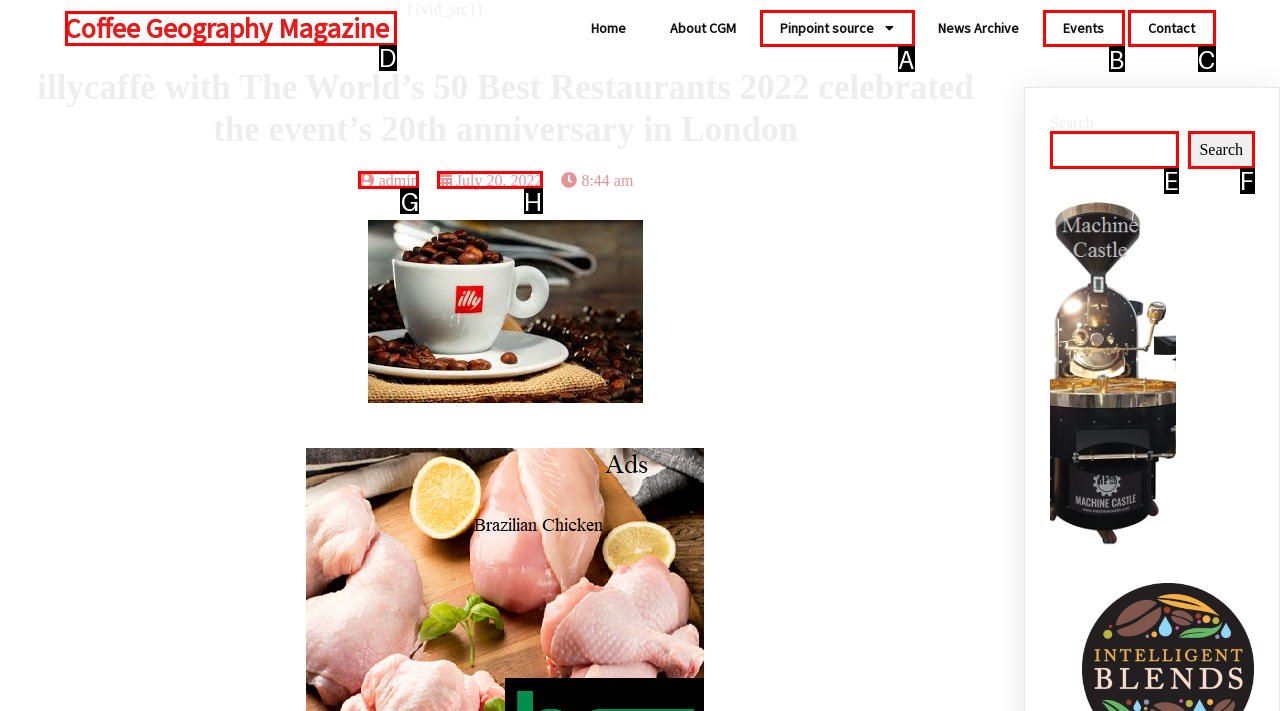Determine the UI element that matches the description: Elsevier - Digital Commons
Answer with the letter from the given choices.

None